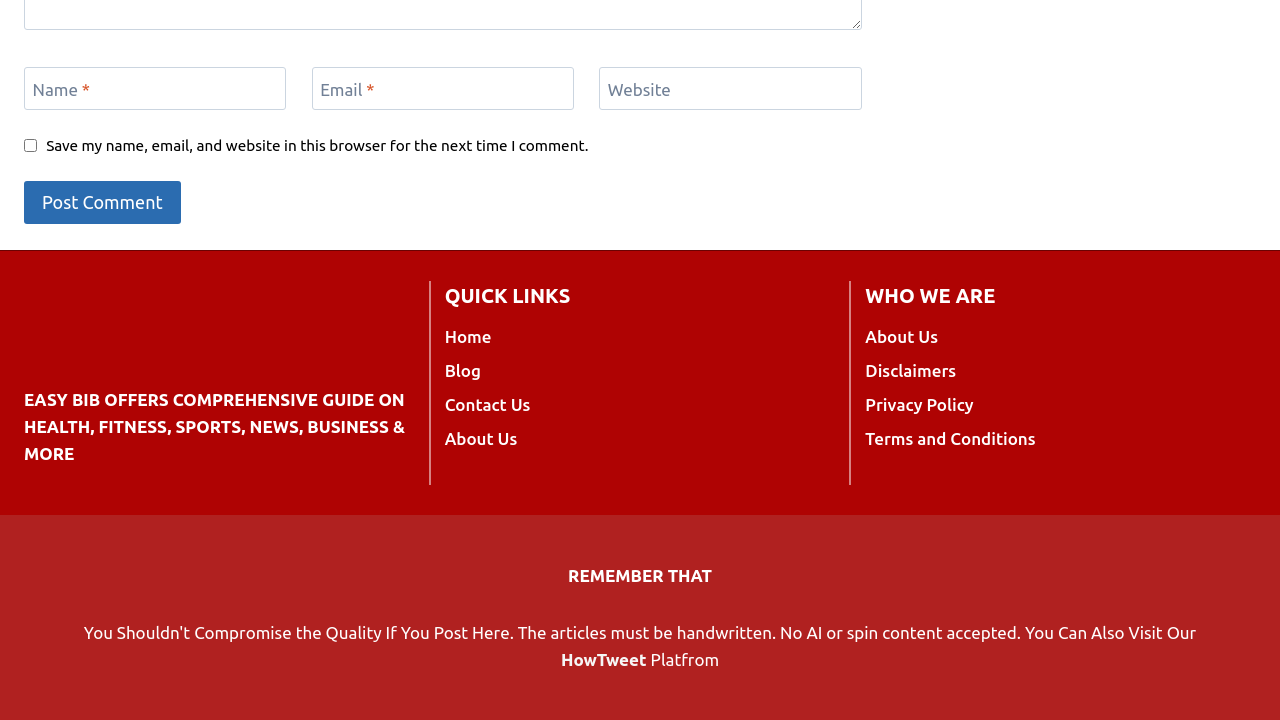Pinpoint the bounding box coordinates of the clickable area necessary to execute the following instruction: "Visit the Home page". The coordinates should be given as four float numbers between 0 and 1, namely [left, top, right, bottom].

[0.347, 0.446, 0.653, 0.493]